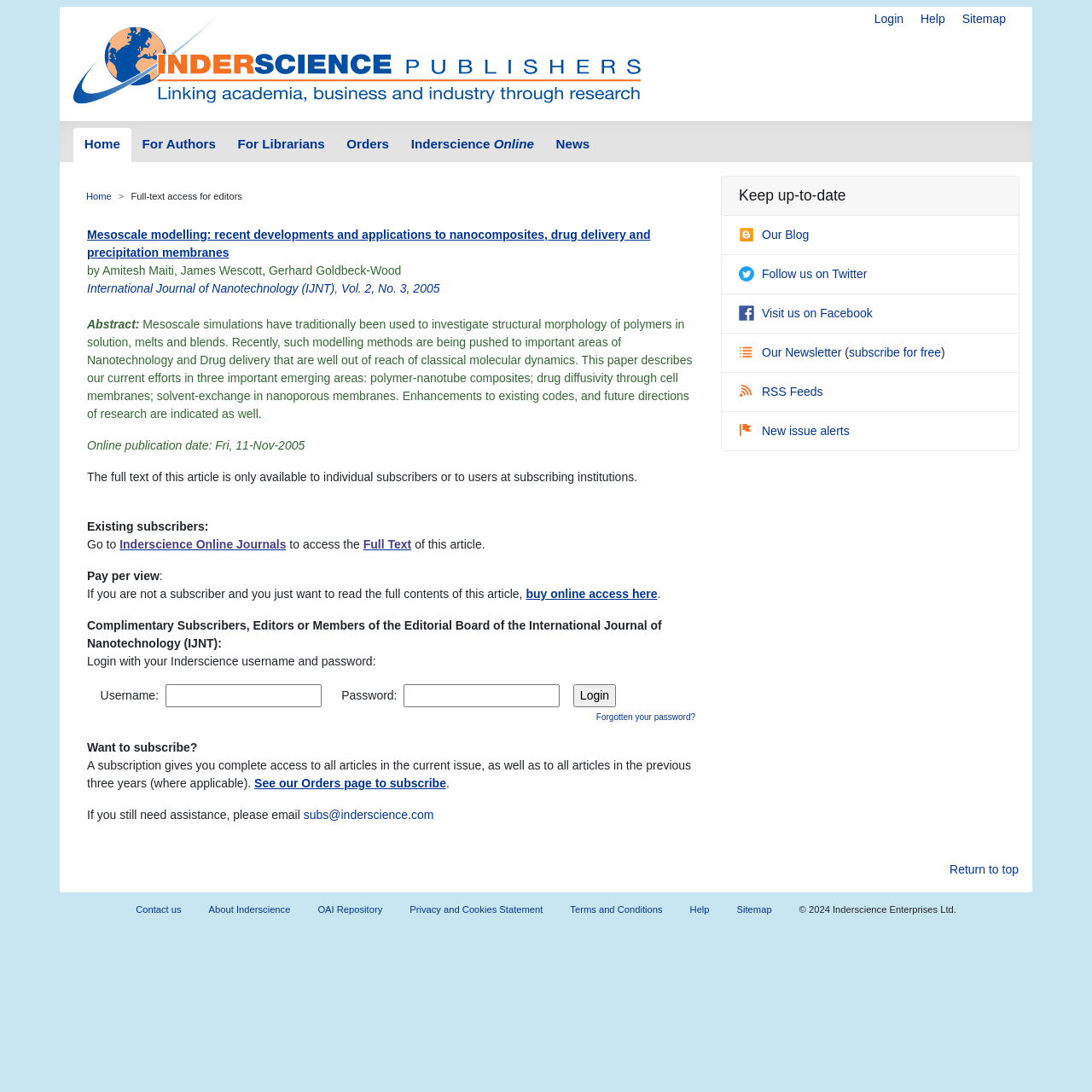Kindly determine the bounding box coordinates for the clickable area to achieve the given instruction: "View article full text".

[0.333, 0.492, 0.377, 0.504]